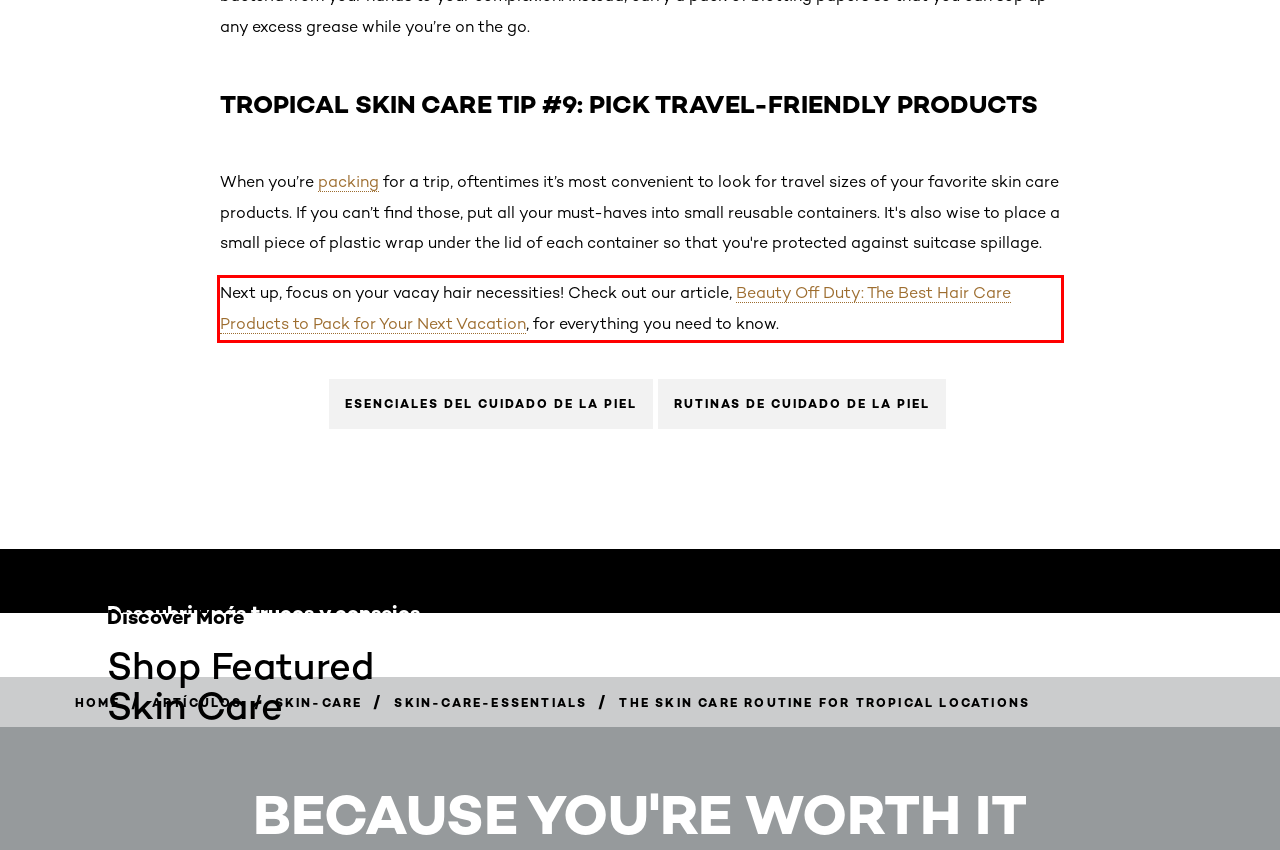You are provided with a webpage screenshot that includes a red rectangle bounding box. Extract the text content from within the bounding box using OCR.

Next up, focus on your vacay hair necessities! Check out our article, Beauty Off Duty: The Best Hair Care Products to Pack for Your Next Vacation, for everything you need to know.